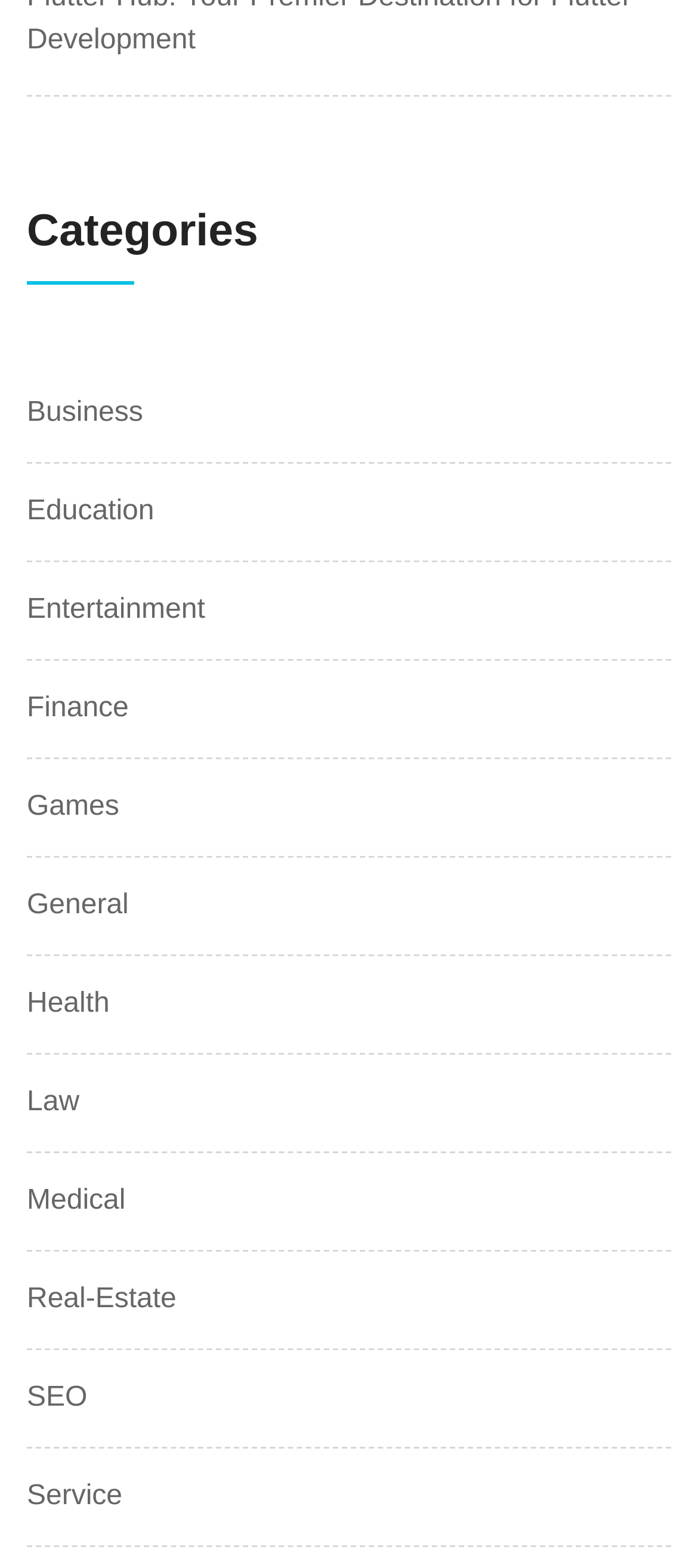How many characters are in the 'Real-Estate' category?
Using the screenshot, give a one-word or short phrase answer.

11